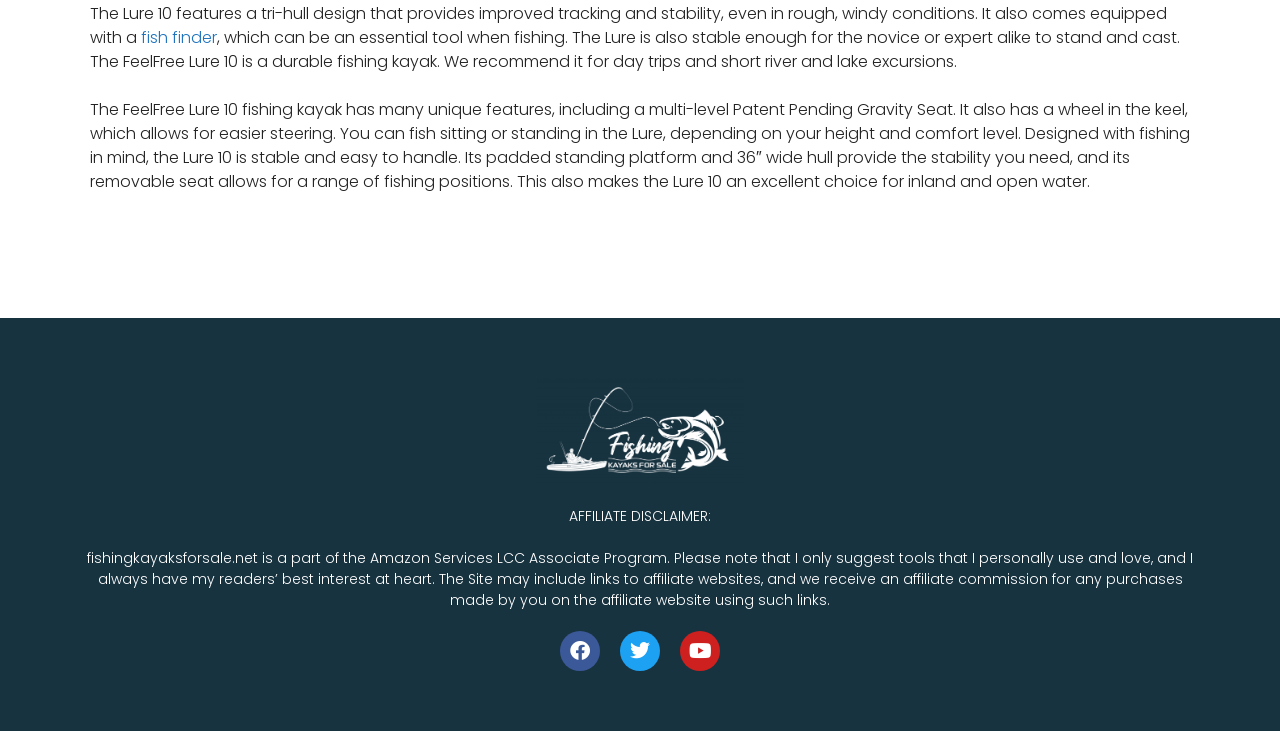Calculate the bounding box coordinates of the UI element given the description: "Twitter".

[0.484, 0.863, 0.516, 0.918]